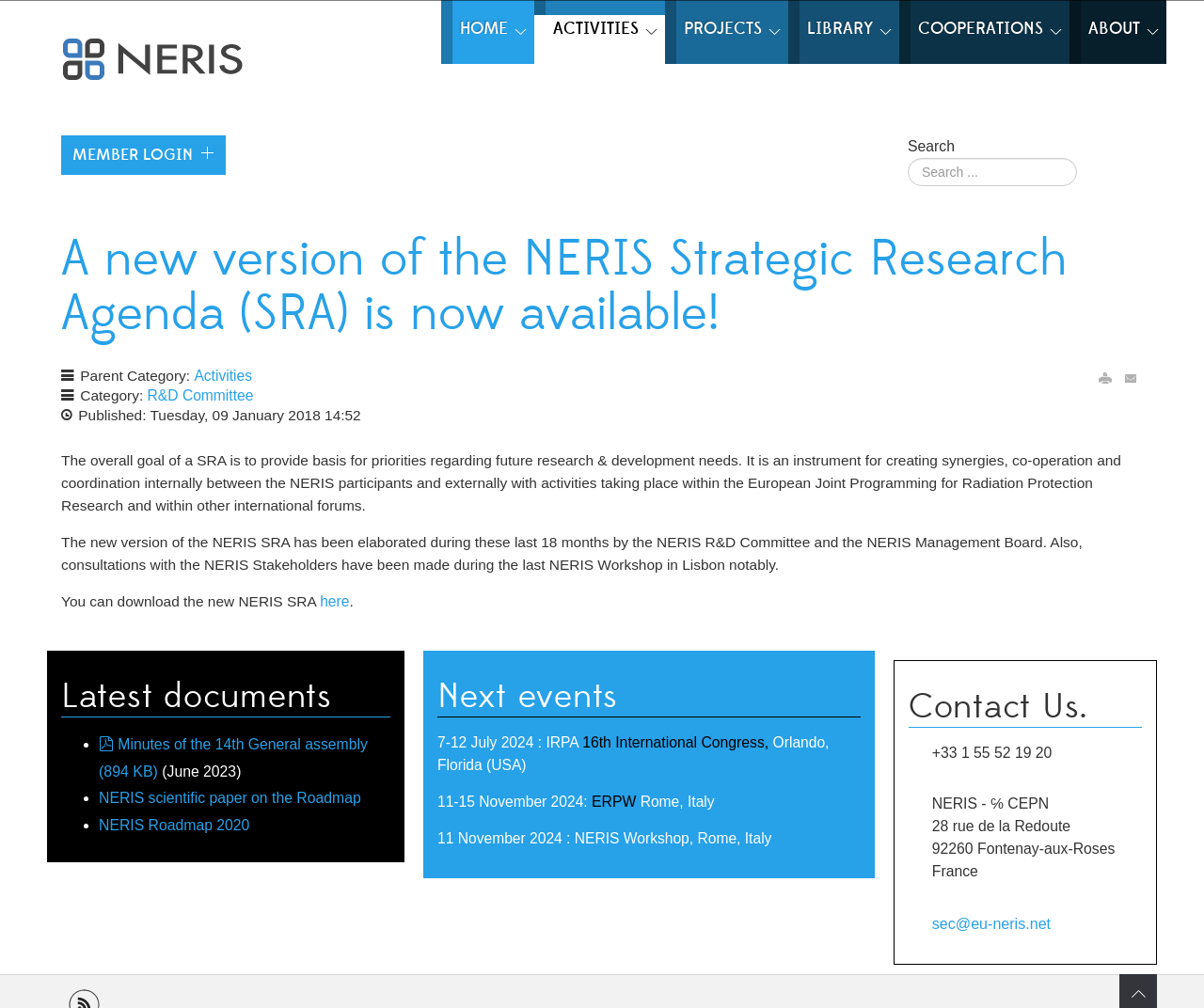Identify the bounding box coordinates of the area that should be clicked in order to complete the given instruction: "Download the new NERIS SRA". The bounding box coordinates should be four float numbers between 0 and 1, i.e., [left, top, right, bottom].

[0.266, 0.589, 0.29, 0.604]